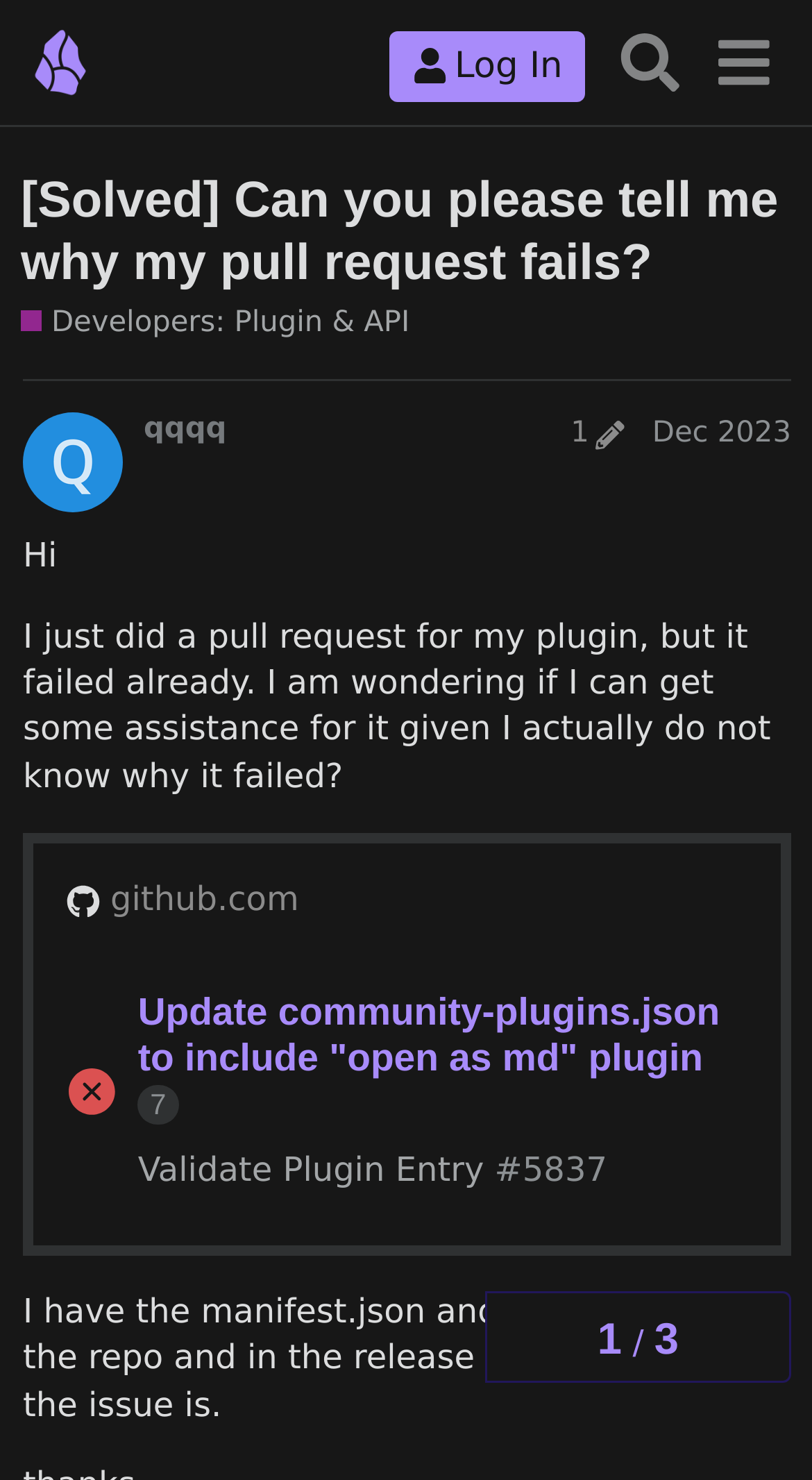Give a concise answer using one word or a phrase to the following question:
How many posts are shown in the topic progress section?

3